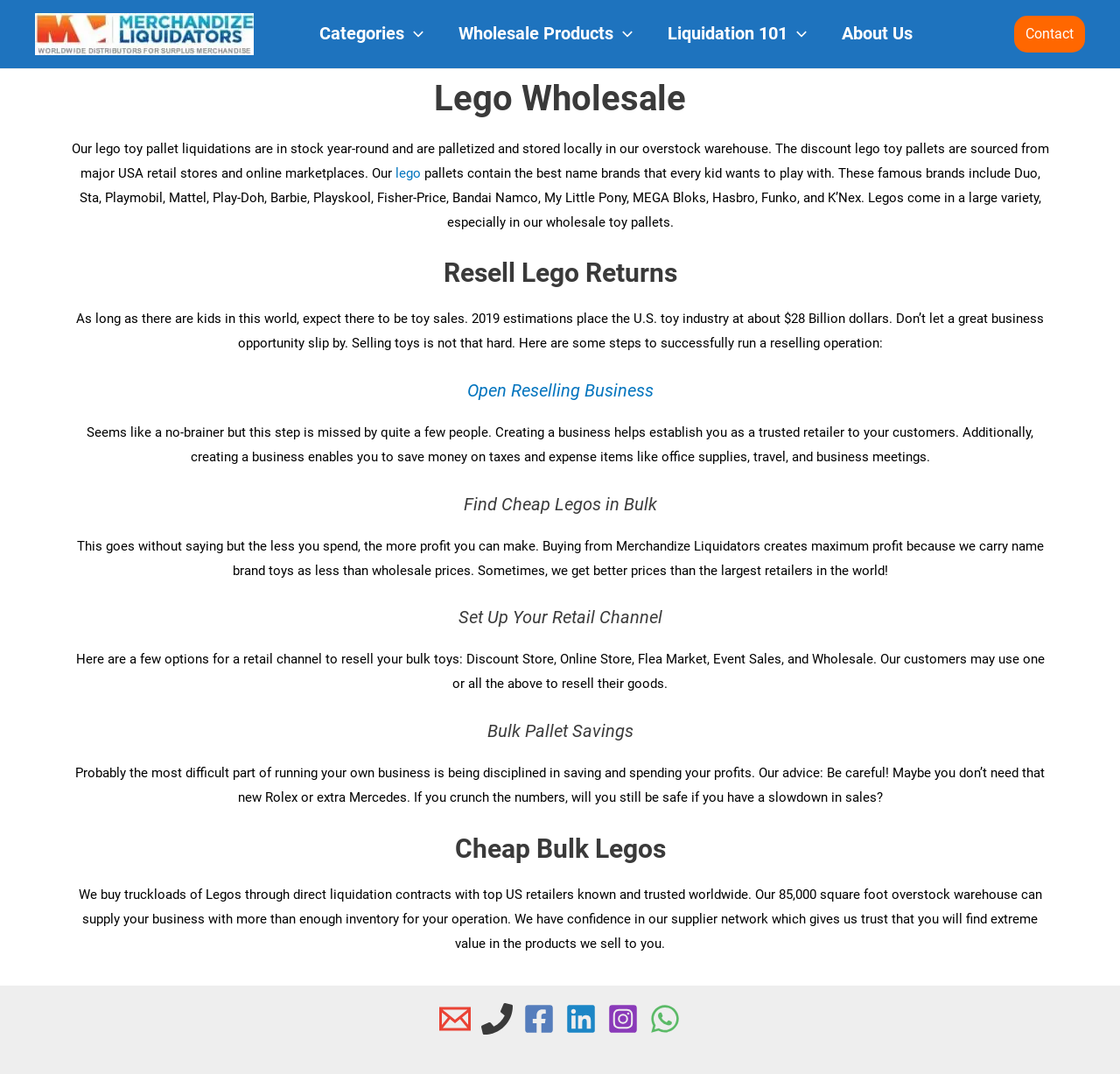Specify the bounding box coordinates of the area to click in order to follow the given instruction: "Contact us through the 'Contact' link."

[0.905, 0.015, 0.969, 0.049]